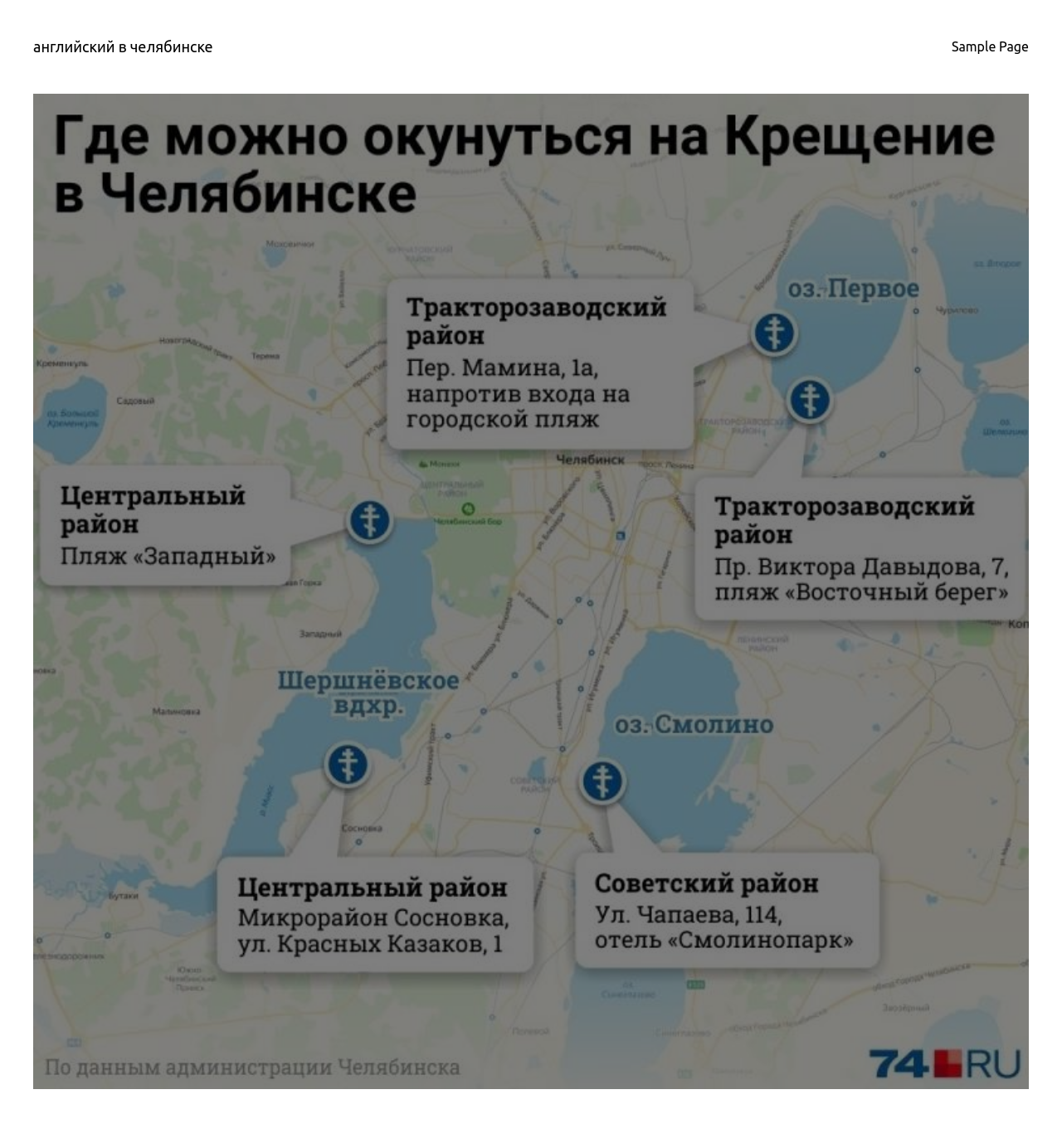Please find the top heading of the webpage and generate its text.

прогноз погоды челябинск перевести на английский за 16 часов